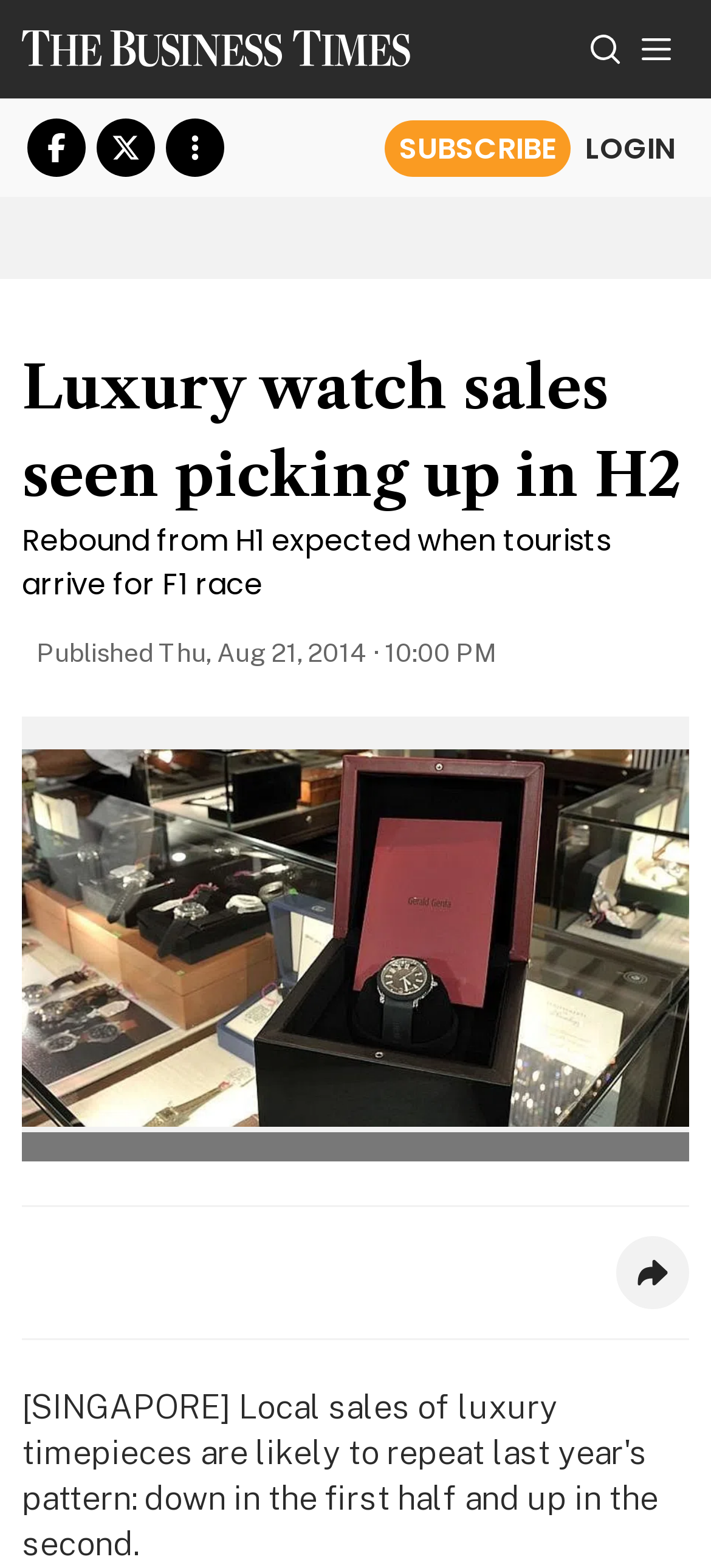Provide a thorough description of the webpage's content and layout.

The webpage appears to be a news article from The Business Times, with the title "Luxury watch sales seen picking up in H2" prominently displayed at the top. Below the title, there is a brief summary of the article, which mentions that local sales of luxury timepieces are expected to follow a similar pattern as last year, with a decline in the first half and an increase in the second half.

At the top-right corner, there are several buttons and links, including a search button, a toggle side menu button, and social media share buttons for Facebook and Twitter. Next to these buttons, there is a "View more" link and a "SUBSCRIBE" link.

The main content of the article is divided into two sections. The first section contains a heading that repeats the title of the article, followed by a brief paragraph summarizing the expected rebound in luxury watch sales when tourists arrive for the F1 race. Below this paragraph, there is a publication date and time, indicating that the article was published on Thursday, August 21, 2014, at 10:00 PM.

The second section of the main content features a large image related to the article, with a caption that mentions the photo credit as ST. Below the image, there is a button to expand the image. At the bottom-right corner of the page, there is a "Share this article" button with an accompanying image.

Overall, the webpage has a clean and organized layout, with clear headings and concise text, making it easy to navigate and read.